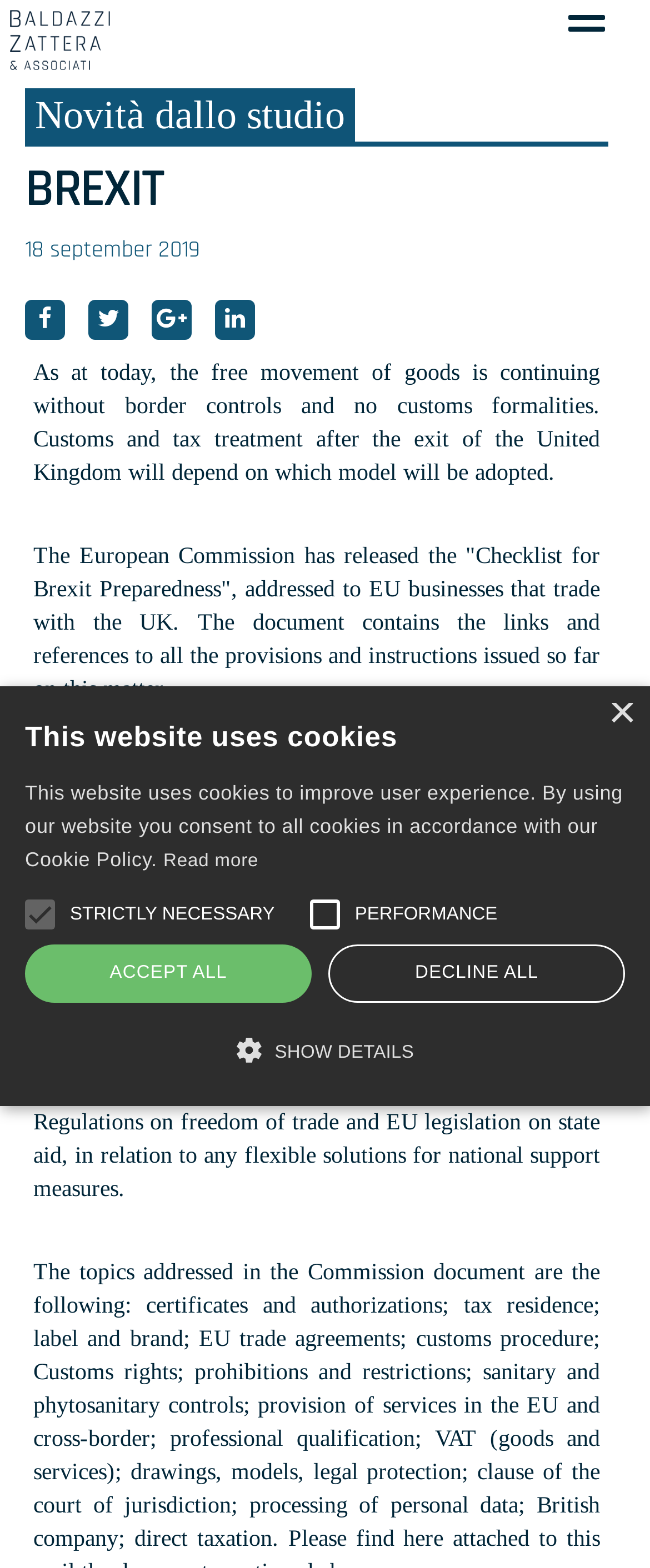What is the deadline for the United Kingdom to become a third country in case of a non-negotiated exit?
Look at the image and answer the question using a single word or phrase.

1st November 2019